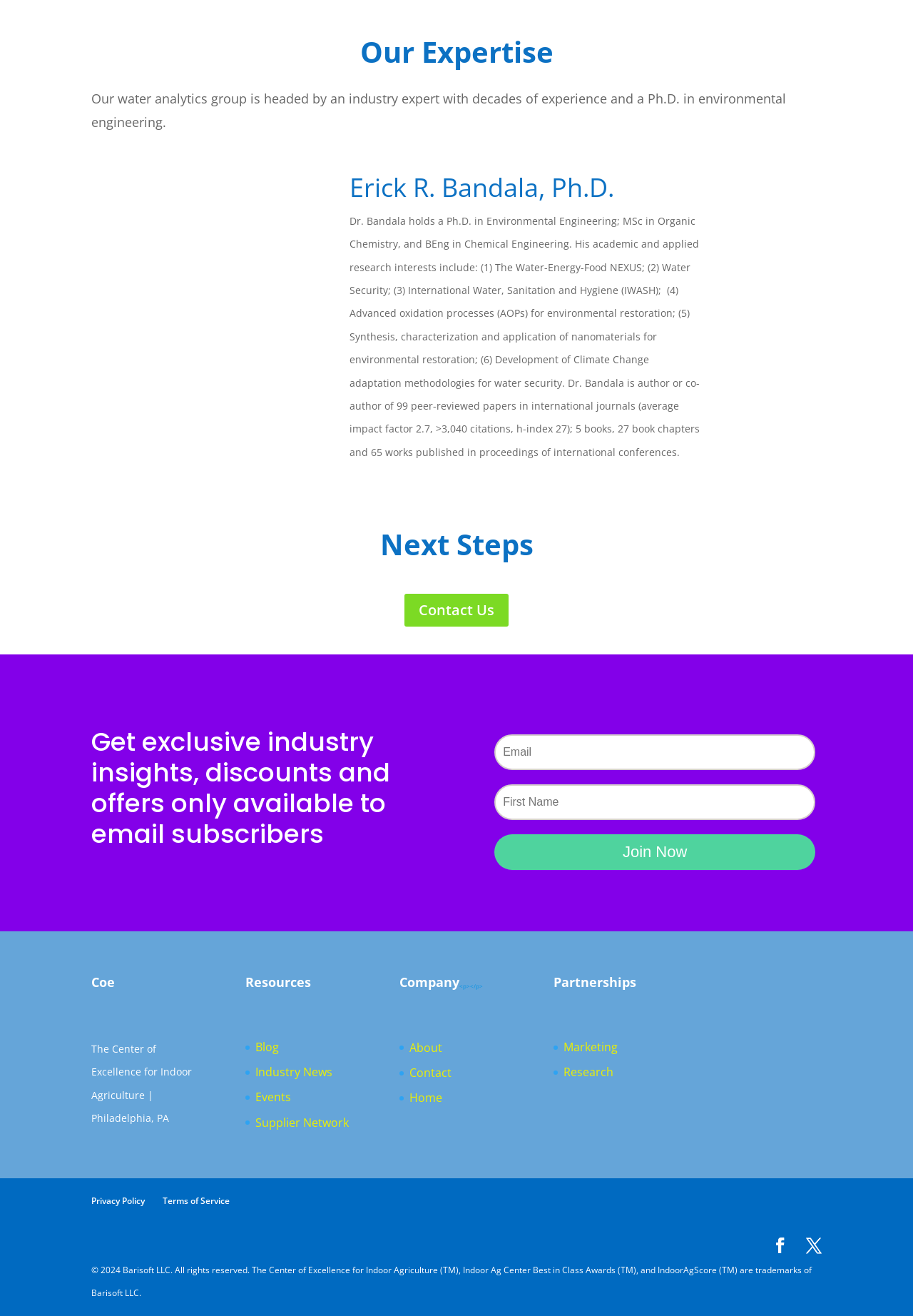Find the bounding box of the element with the following description: "Supplier Network". The coordinates must be four float numbers between 0 and 1, formatted as [left, top, right, bottom].

[0.28, 0.847, 0.382, 0.859]